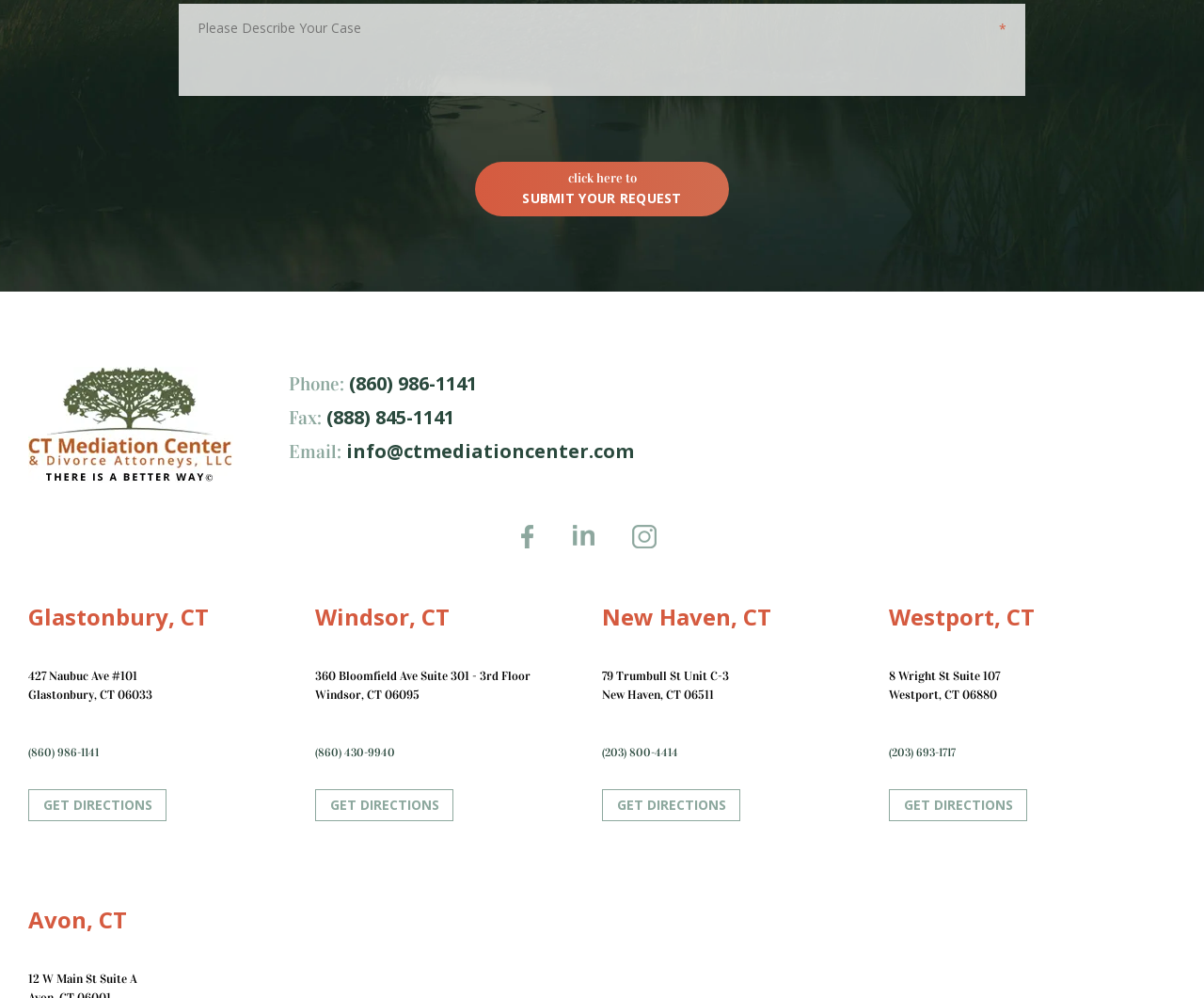Specify the bounding box coordinates of the area that needs to be clicked to achieve the following instruction: "get directions to Glastonbury, CT".

[0.023, 0.791, 0.138, 0.823]